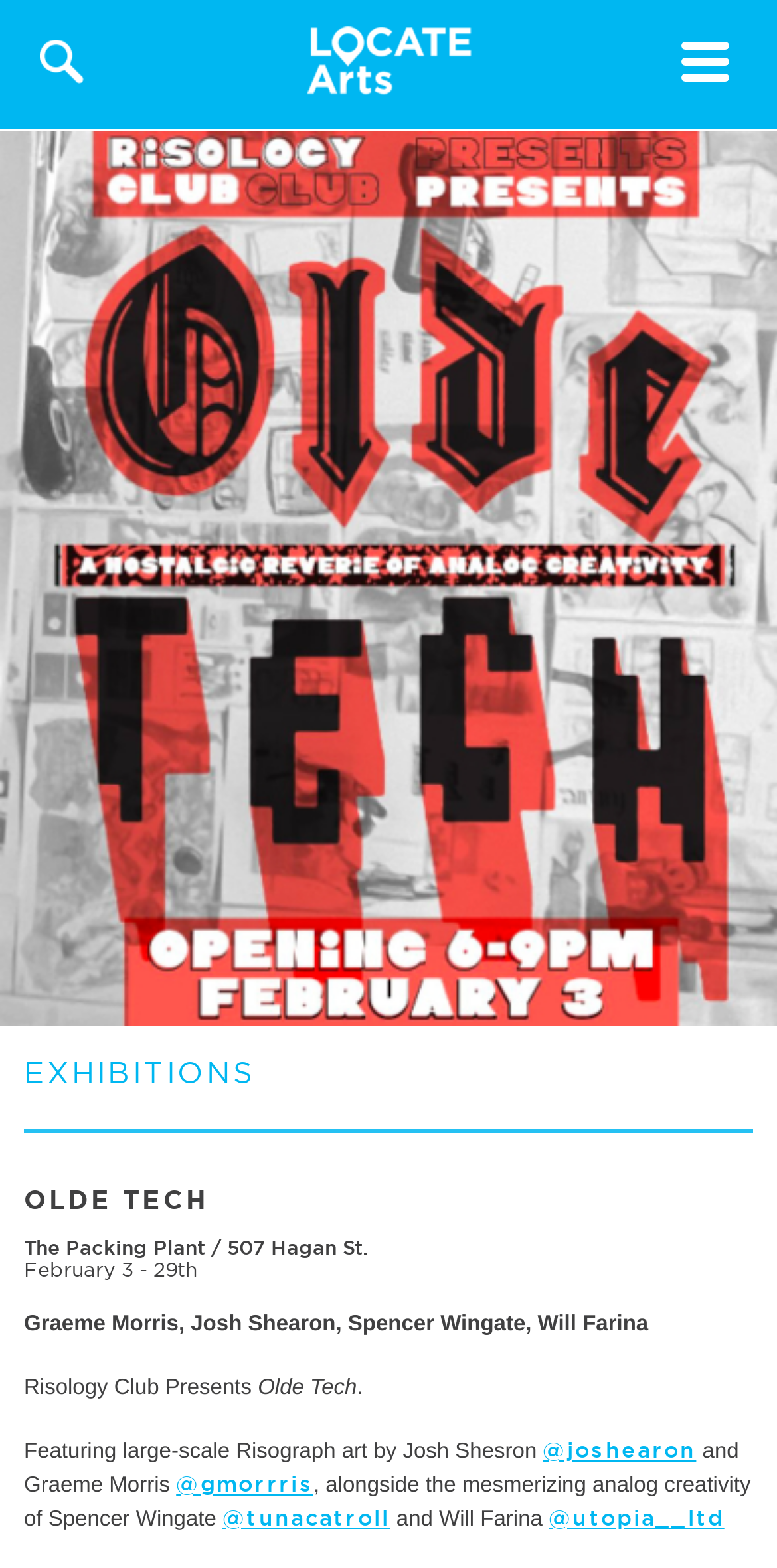Predict the bounding box coordinates for the UI element described as: "@tunacatroll". The coordinates should be four float numbers between 0 and 1, presented as [left, top, right, bottom].

[0.286, 0.96, 0.502, 0.975]